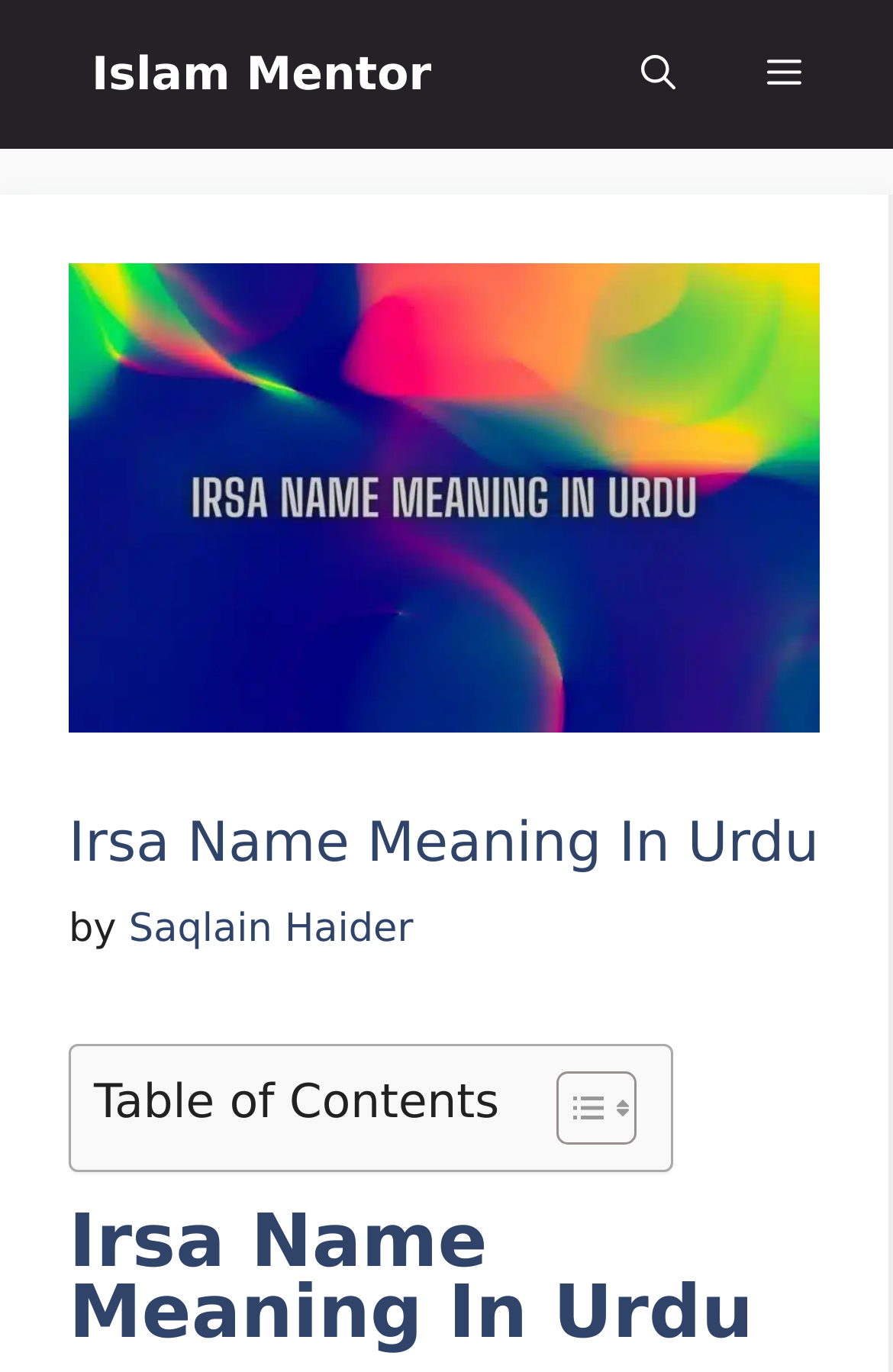Please reply to the following question with a single word or a short phrase:
How many images are on the webpage?

3